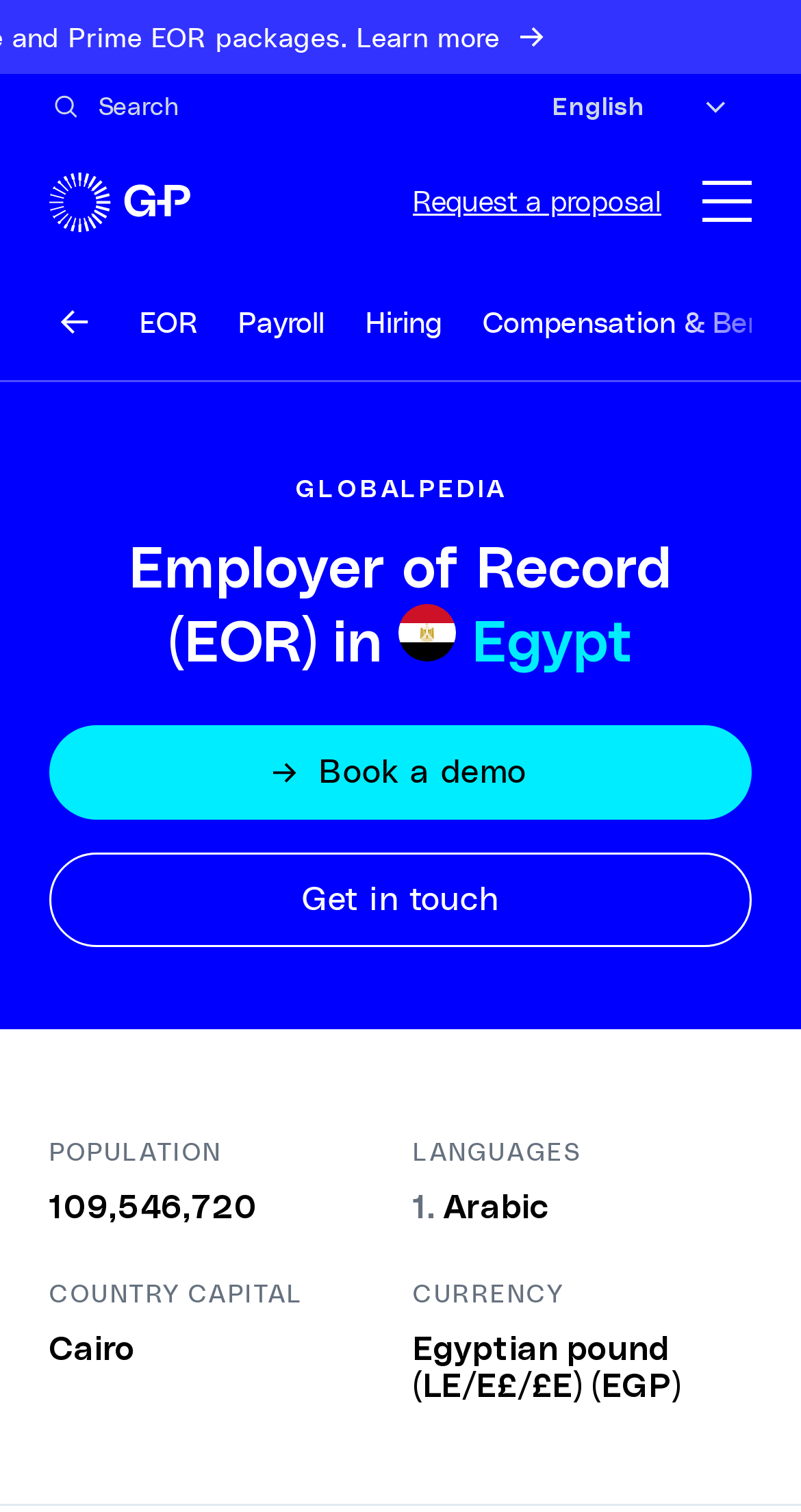Please identify the bounding box coordinates of the element's region that I should click in order to complete the following instruction: "Click the search site button". The bounding box coordinates consist of four float numbers between 0 and 1, i.e., [left, top, right, bottom].

[0.062, 0.06, 0.223, 0.082]